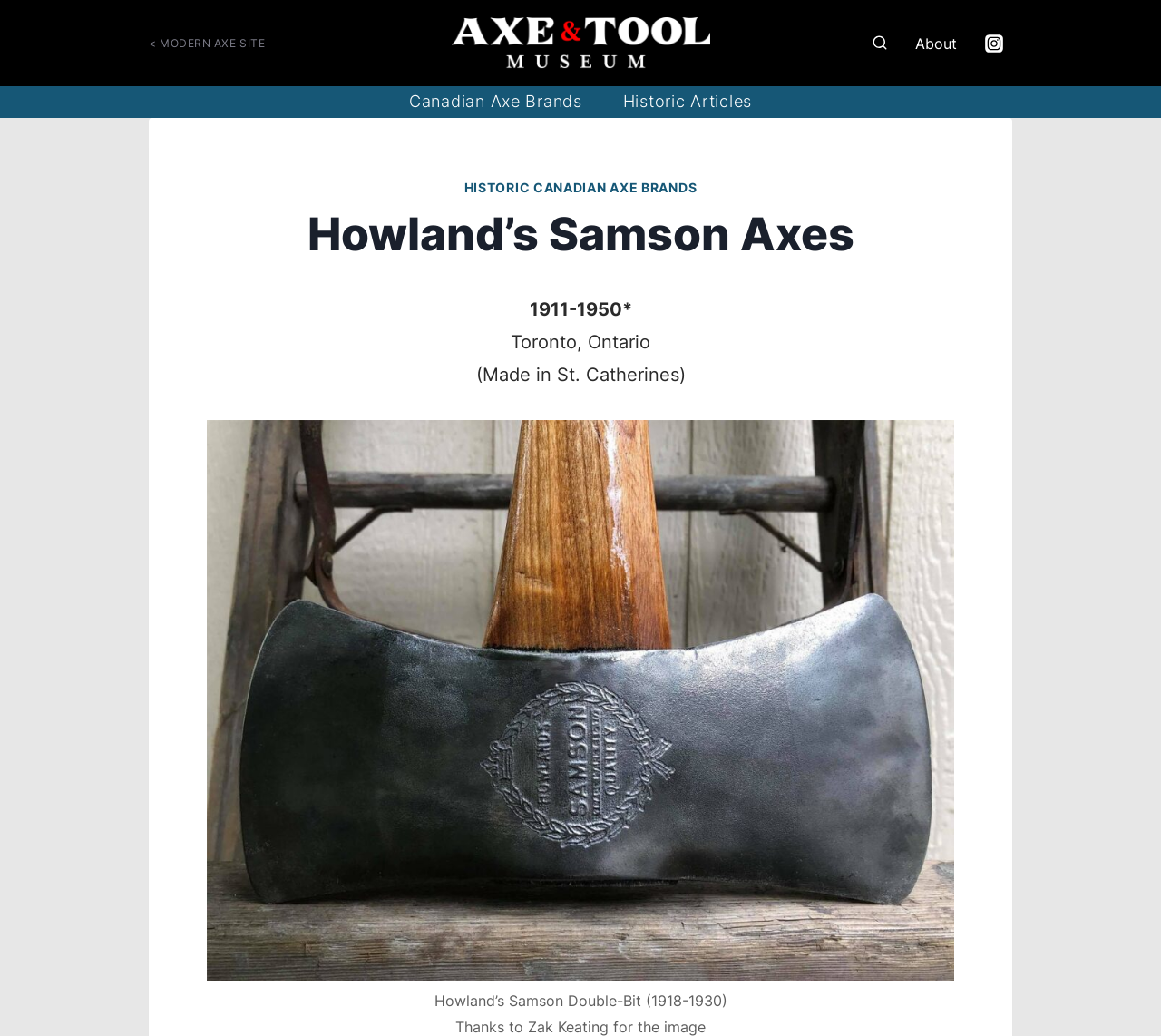Please analyze the image and provide a thorough answer to the question:
Where was the Howland’s Samson axe made?

The webpage mentions 'Toronto, Ontario' as the location where the Howland’s Samson axe was made, along with additional information '(Made in St. Catherines)'.